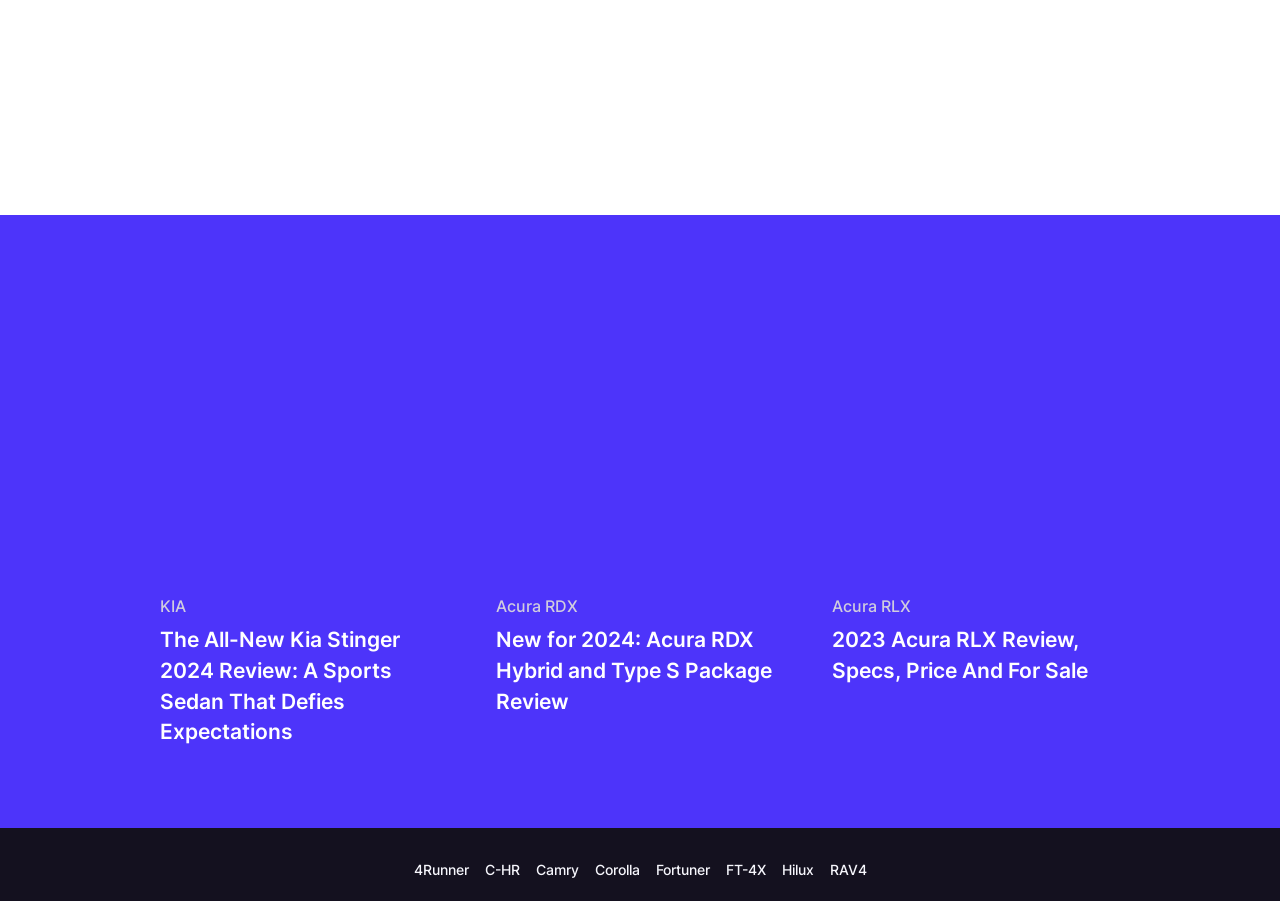Identify the bounding box for the UI element specified in this description: "Camry". The coordinates must be four float numbers between 0 and 1, formatted as [left, top, right, bottom].

[0.418, 0.954, 0.452, 0.977]